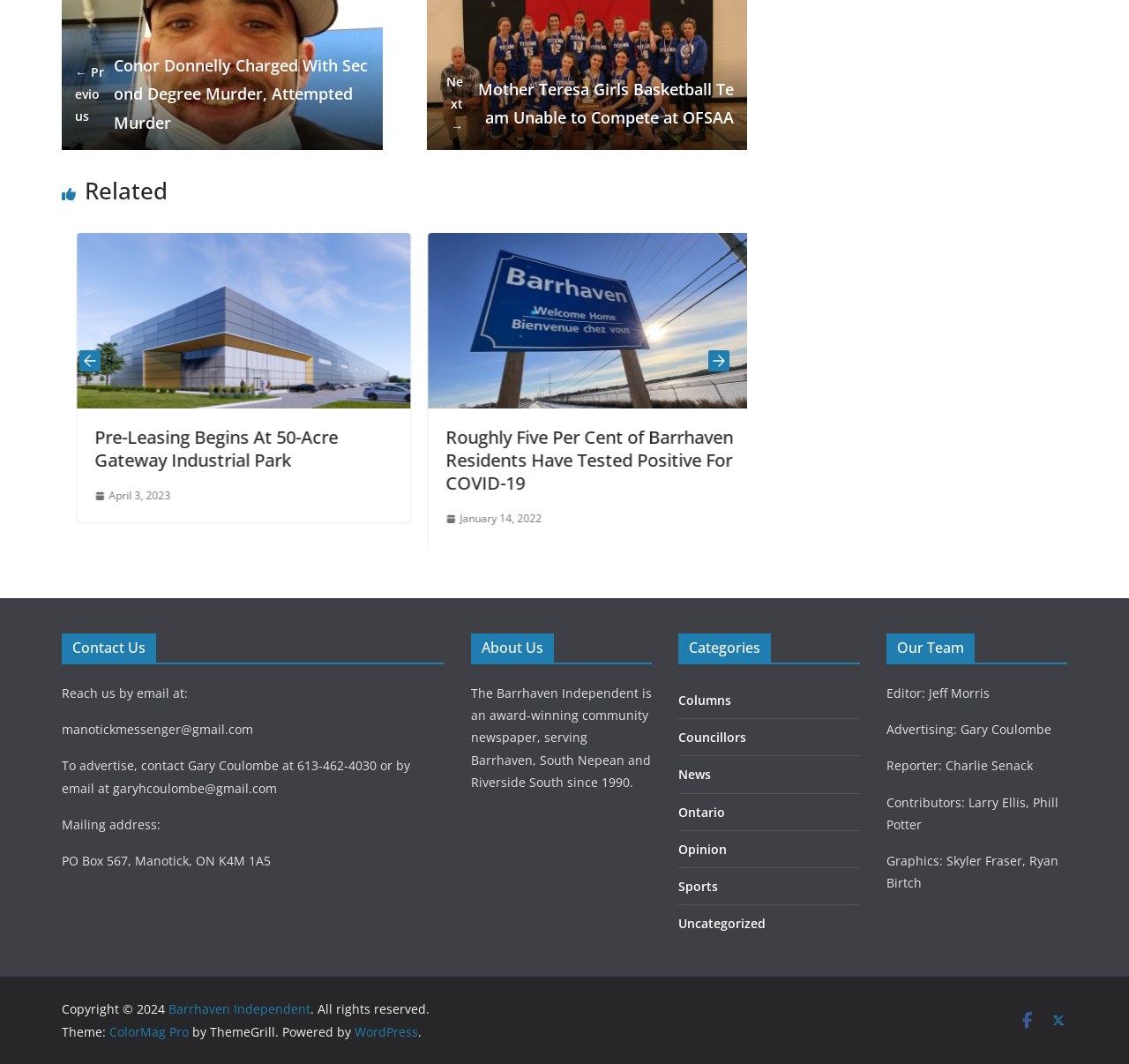Please specify the bounding box coordinates in the format (top-left x, top-left y, bottom-right x, bottom-right y), with values ranging from 0 to 1. Identify the bounding box for the UI component described as follows: November 19, 2023

[0.381, 0.478, 0.48, 0.496]